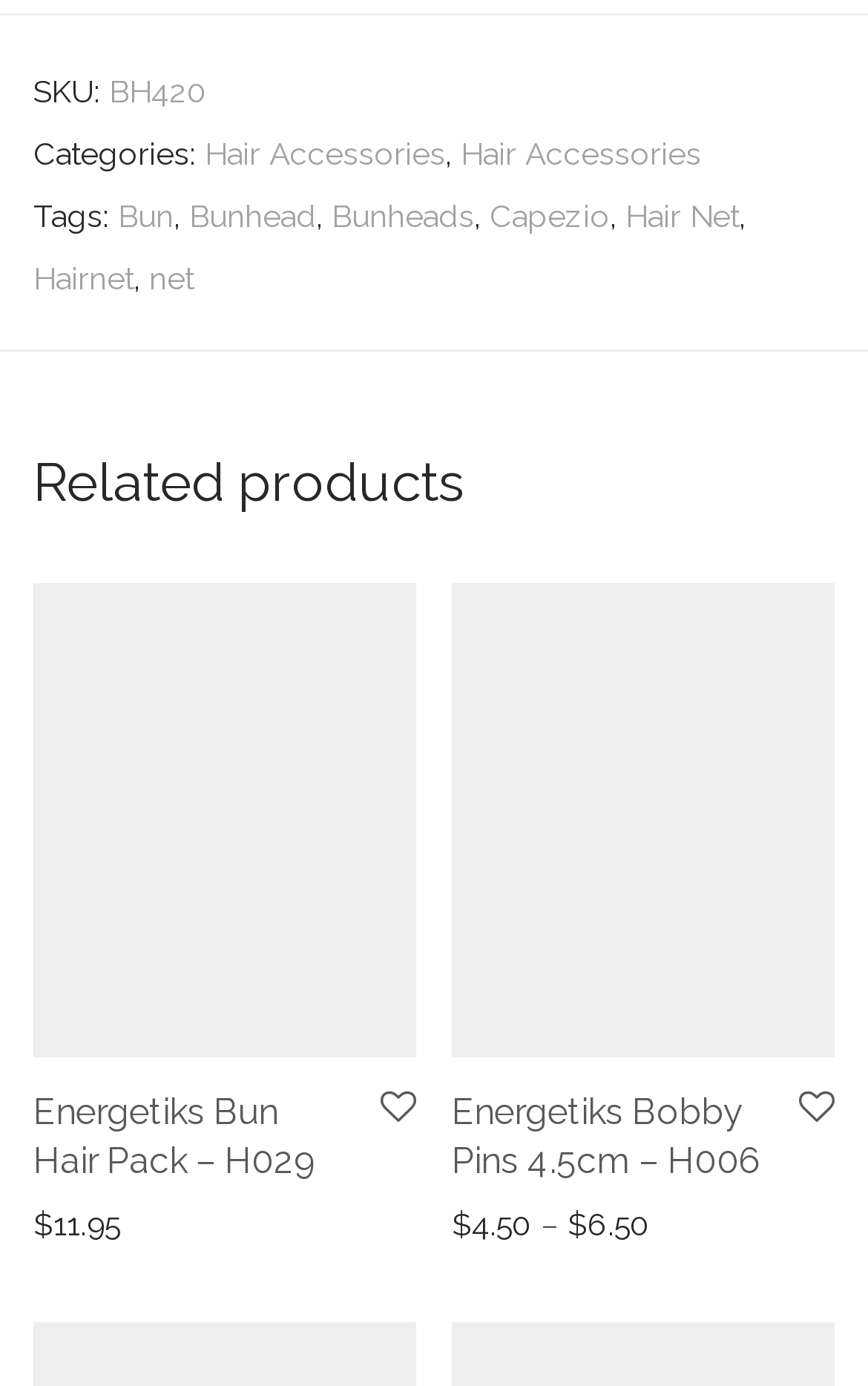Select the bounding box coordinates of the element I need to click to carry out the following instruction: "Select options for 'Energetiks Bobby Pins 4.5cm - H006'".

[0.495, 0.859, 0.733, 0.905]